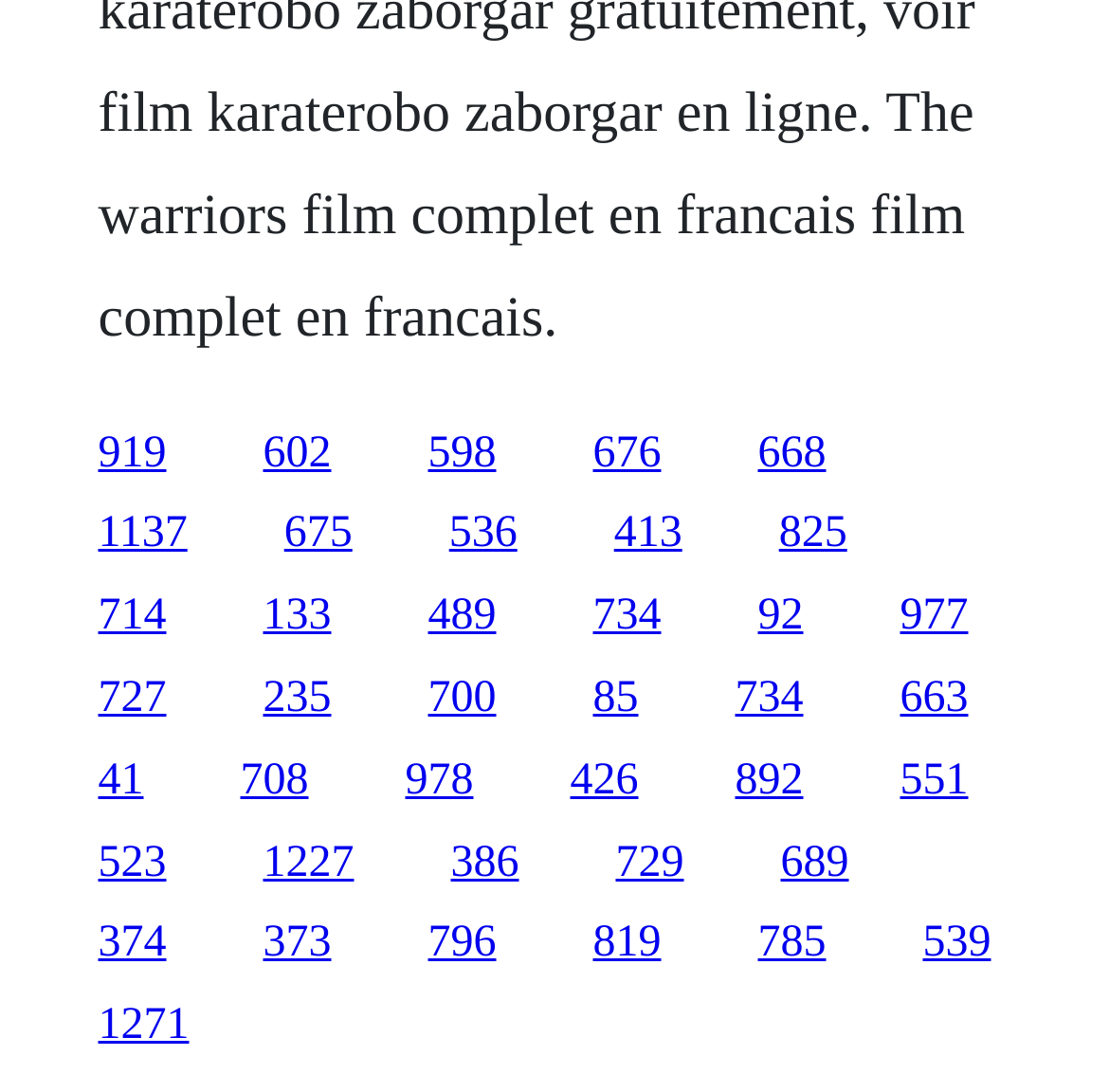Are there any links with the same vertical position?
Based on the image, answer the question with as much detail as possible.

I compared the y1 and y2 coordinates of the links, and I found that some links, such as '919', '602', '598', and '676', have the same y1 and y2 values, indicating that they are located at the same vertical position.